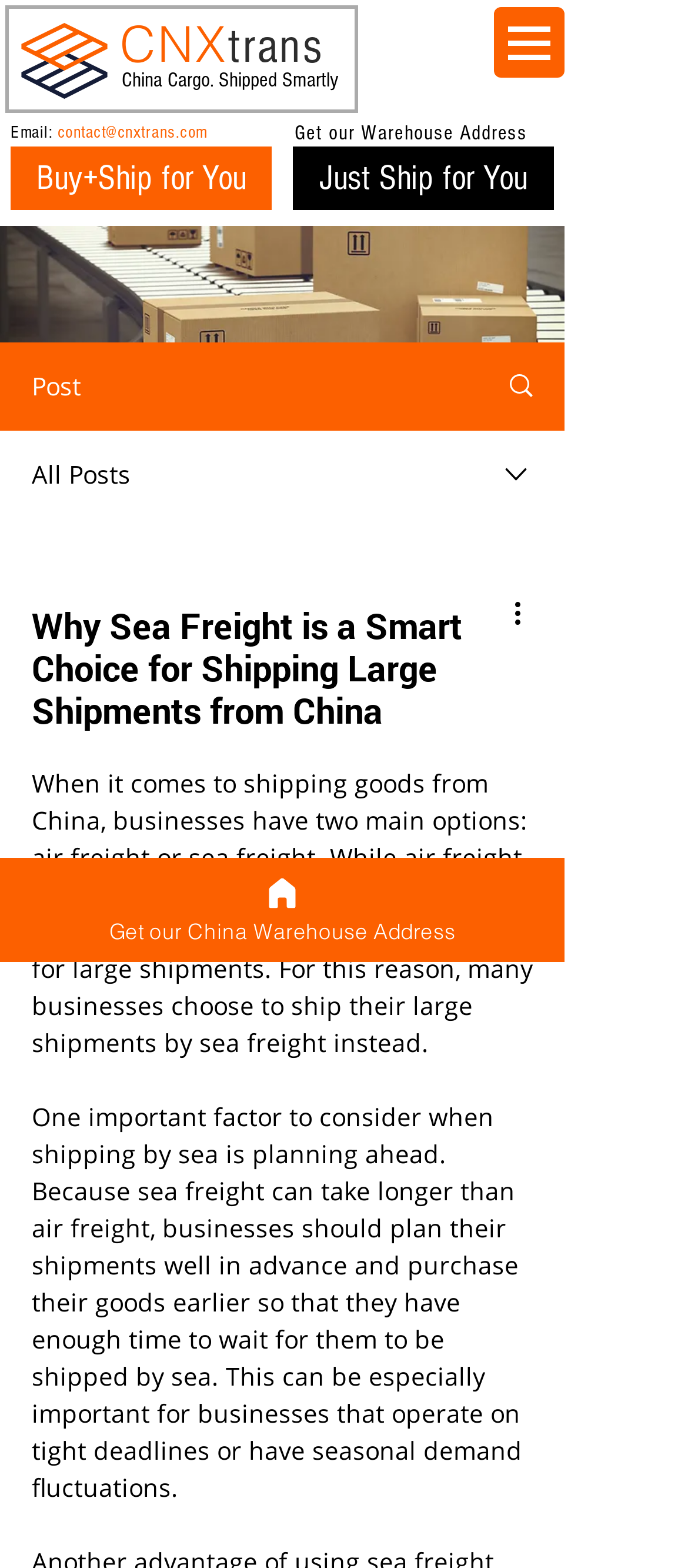Please find the bounding box coordinates (top-left x, top-left y, bottom-right x, bottom-right y) in the screenshot for the UI element described as follows: Buy+Ship for You

[0.015, 0.093, 0.395, 0.134]